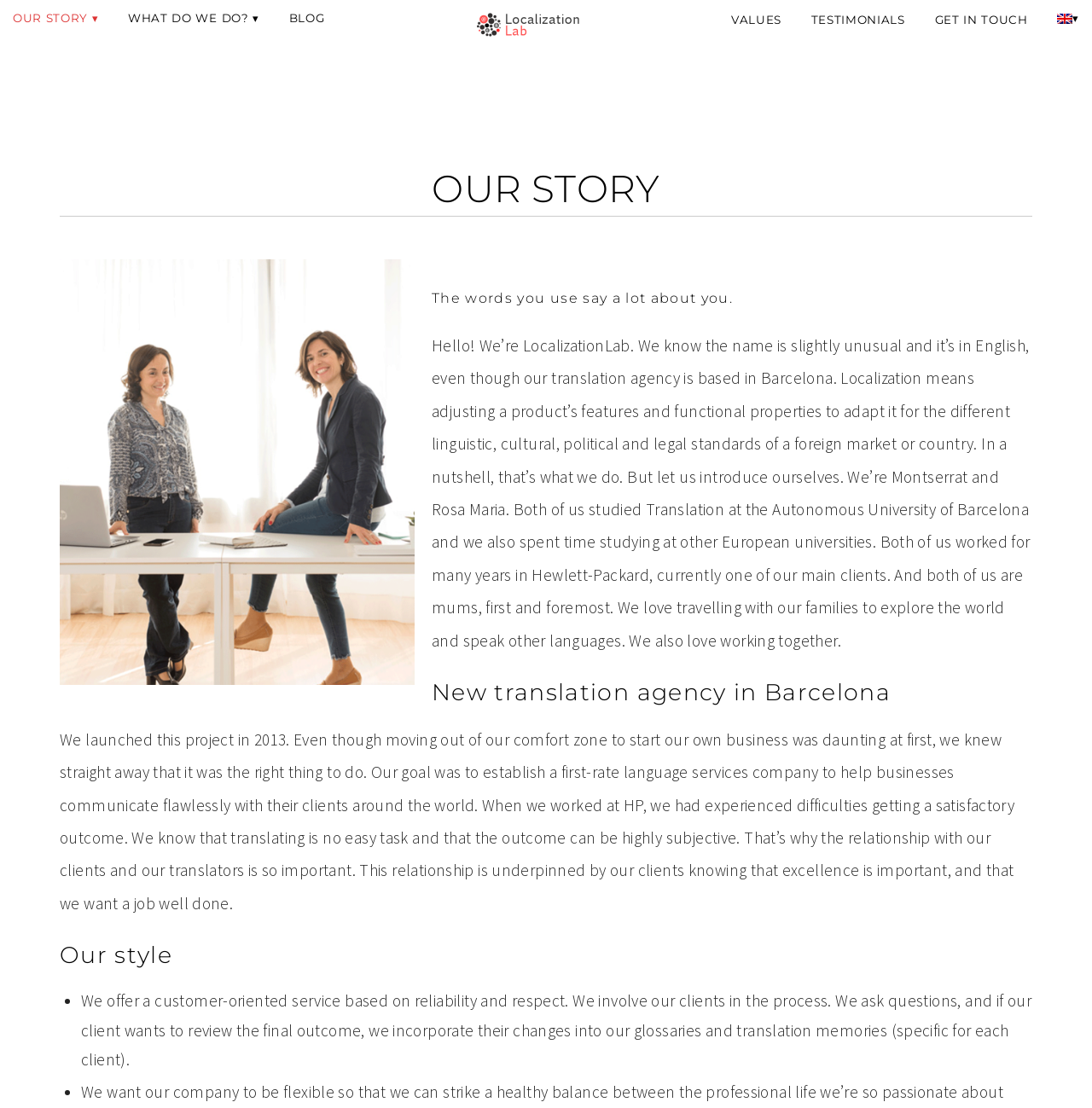Please specify the bounding box coordinates of the clickable section necessary to execute the following command: "Learn more about VALUES".

[0.658, 0.001, 0.727, 0.035]